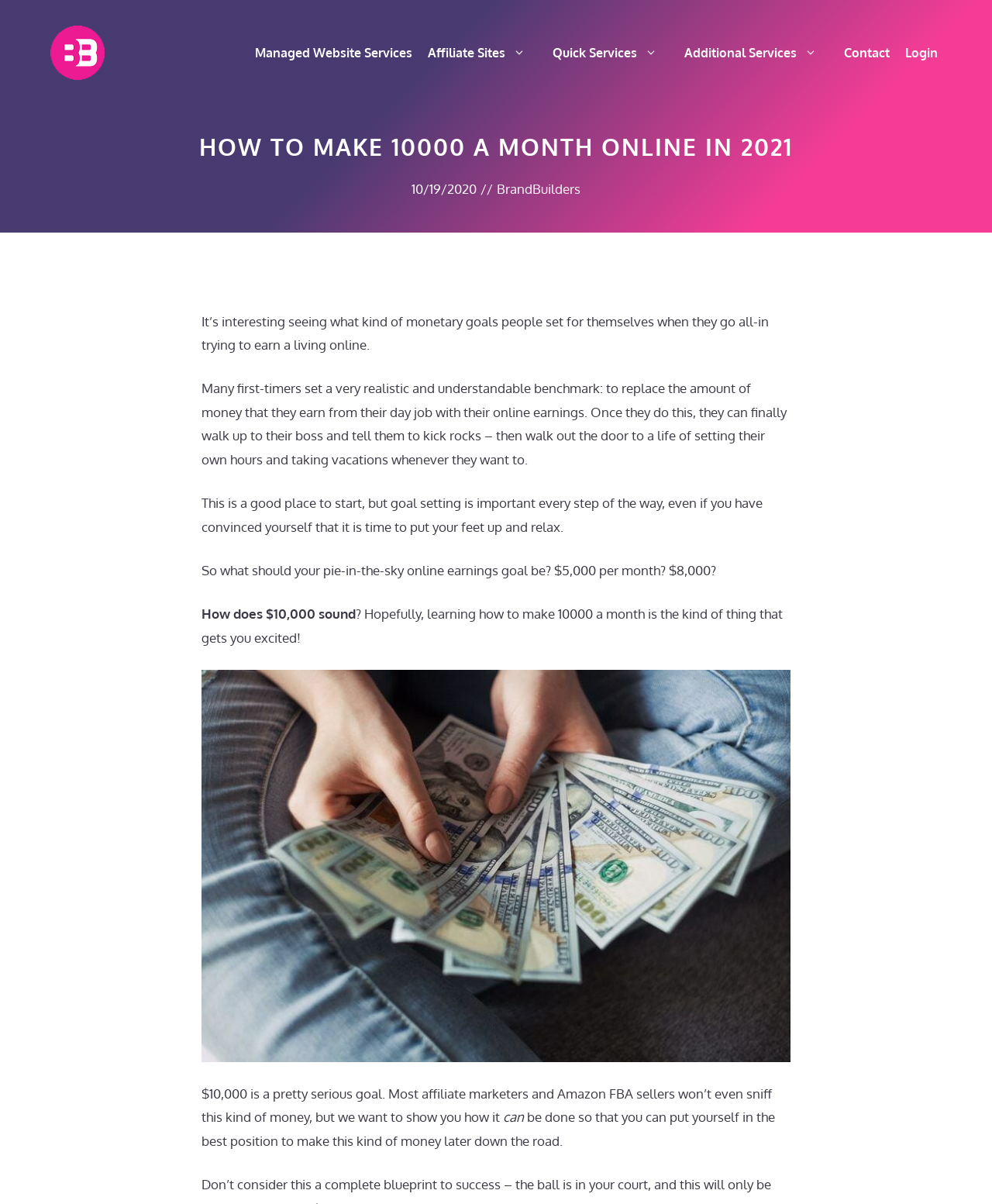Please locate the clickable area by providing the bounding box coordinates to follow this instruction: "Visit the Contact page".

[0.843, 0.026, 0.905, 0.061]